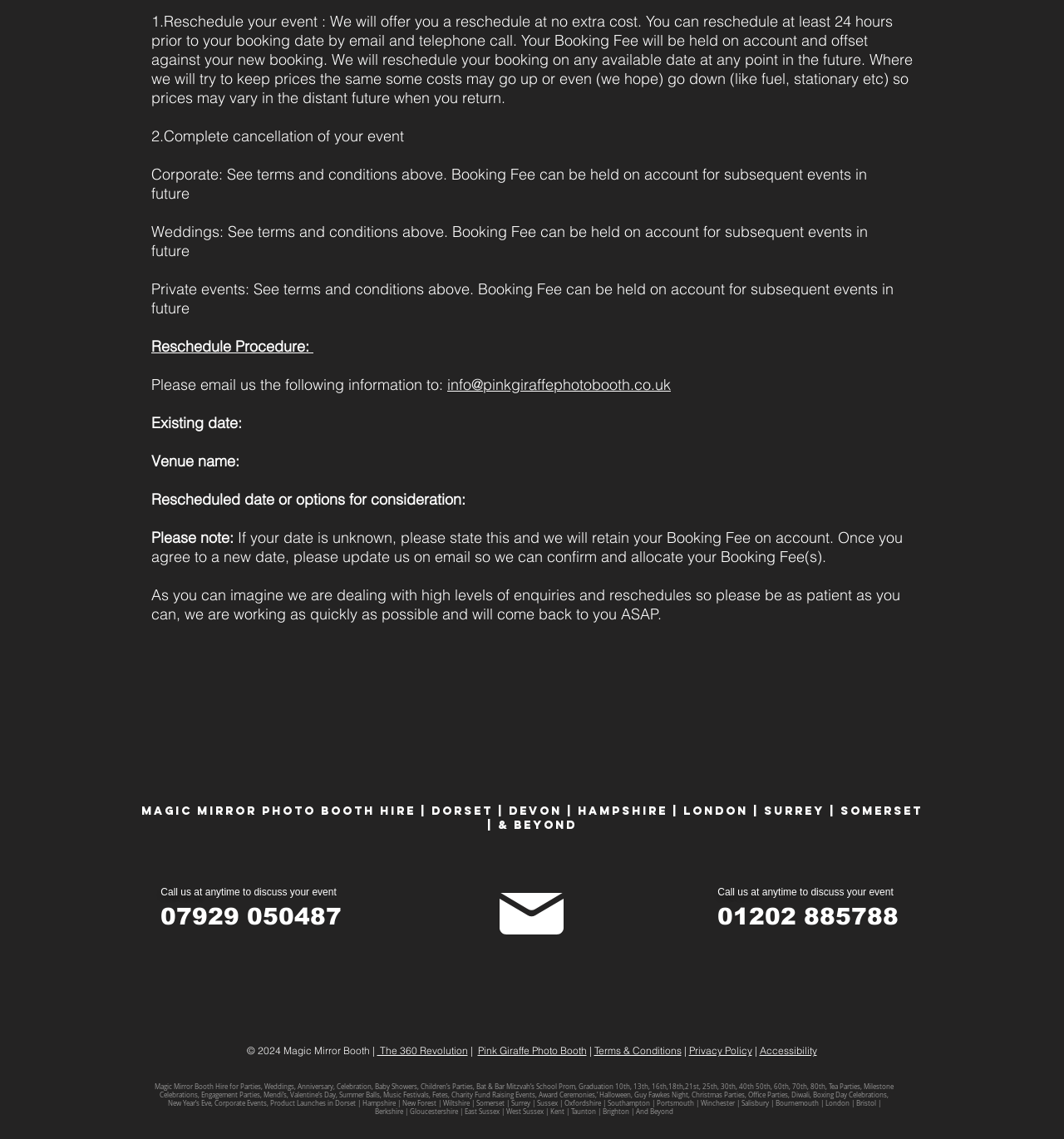Please identify the bounding box coordinates of the element I should click to complete this instruction: 'Click the Facebook link in the social bar'. The coordinates should be given as four float numbers between 0 and 1, like this: [left, top, right, bottom].

[0.466, 0.866, 0.485, 0.885]